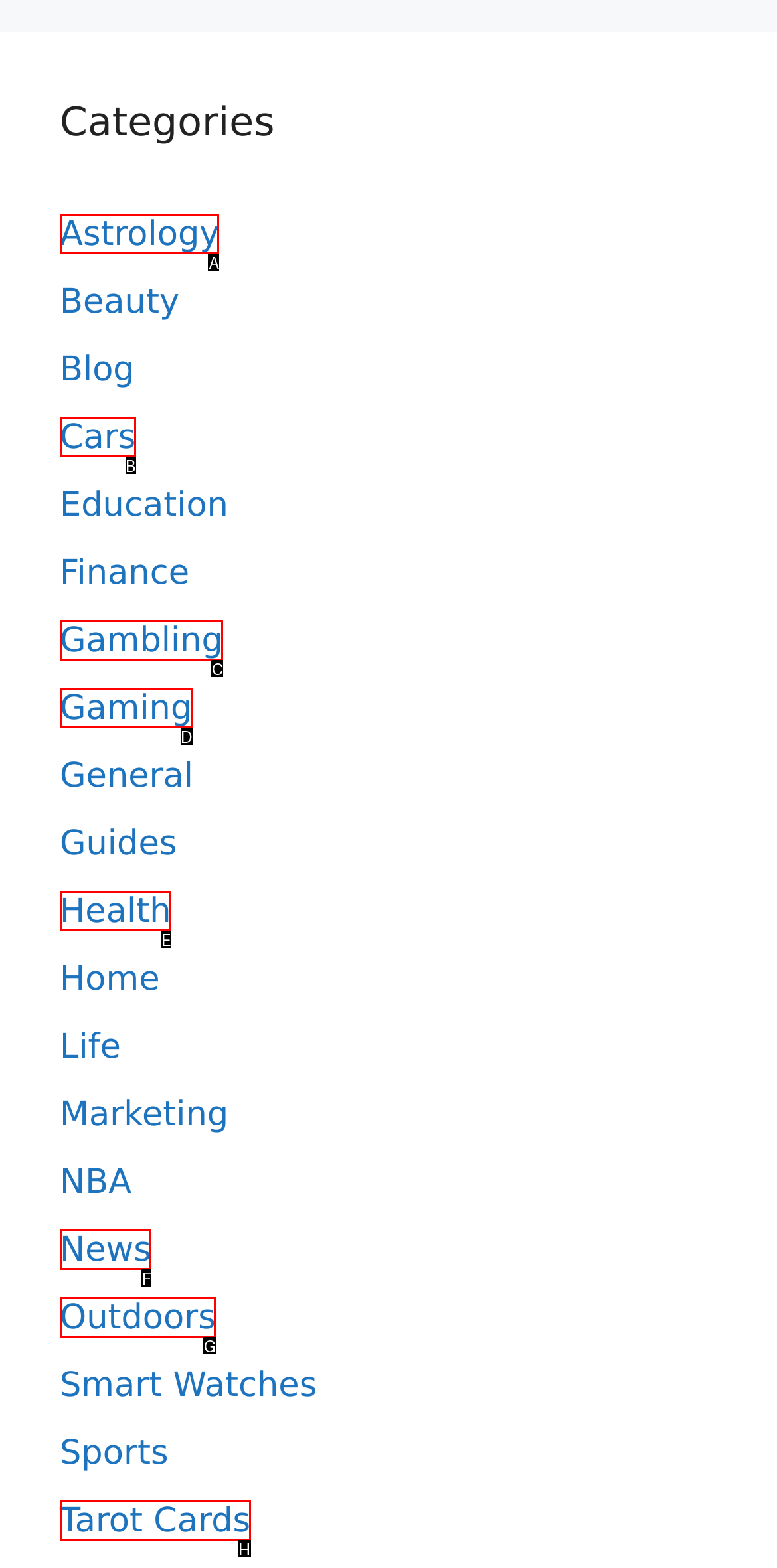Pick the option that should be clicked to perform the following task: Click on Astrology
Answer with the letter of the selected option from the available choices.

A